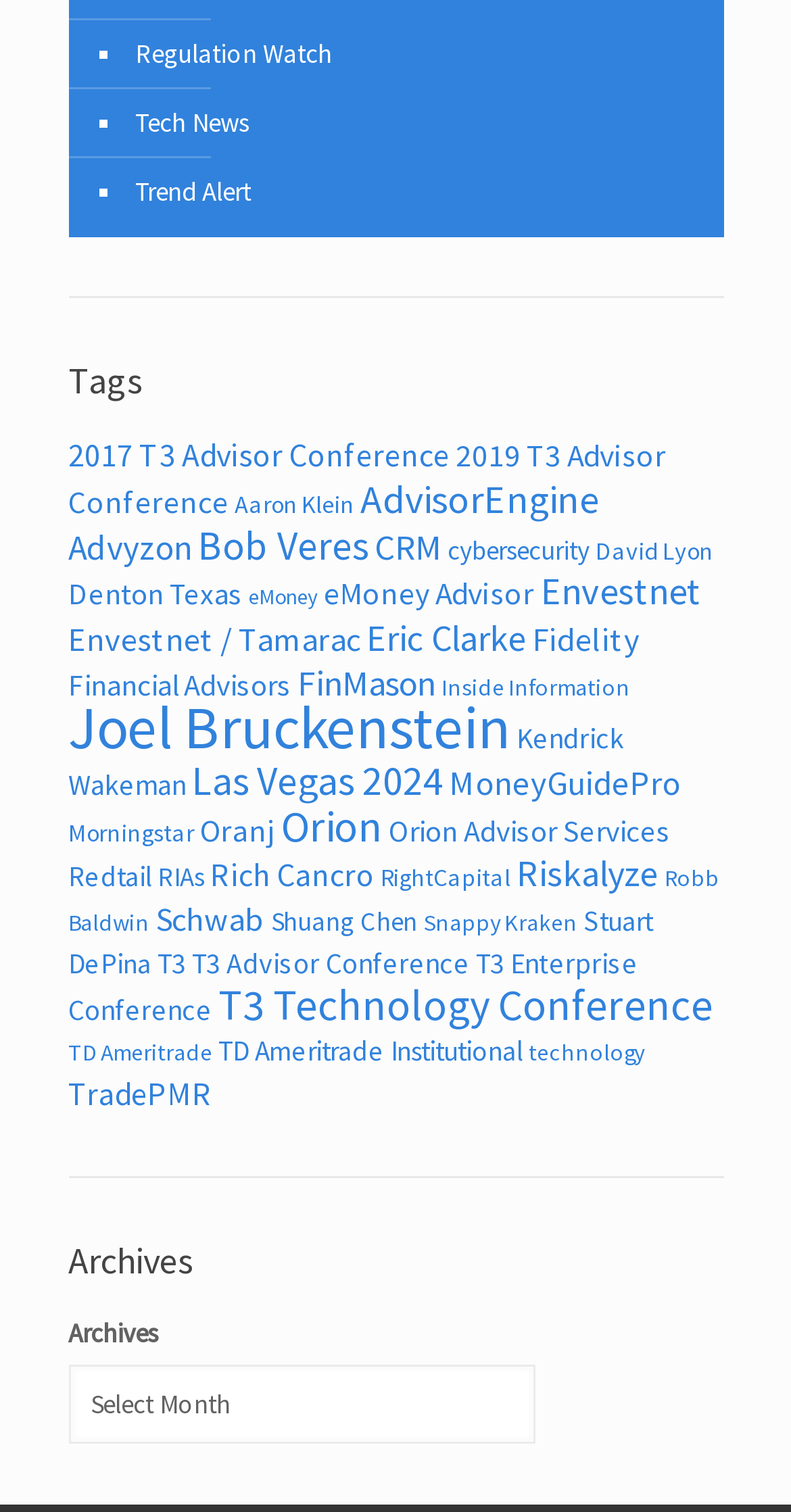What is the second most popular topic on this webpage?
Please provide a comprehensive answer to the question based on the webpage screenshot.

I looked at the number of items associated with each link under the 'Tags' heading, and Envestnet has the second most items (25) associated with it, making it the second most popular topic.